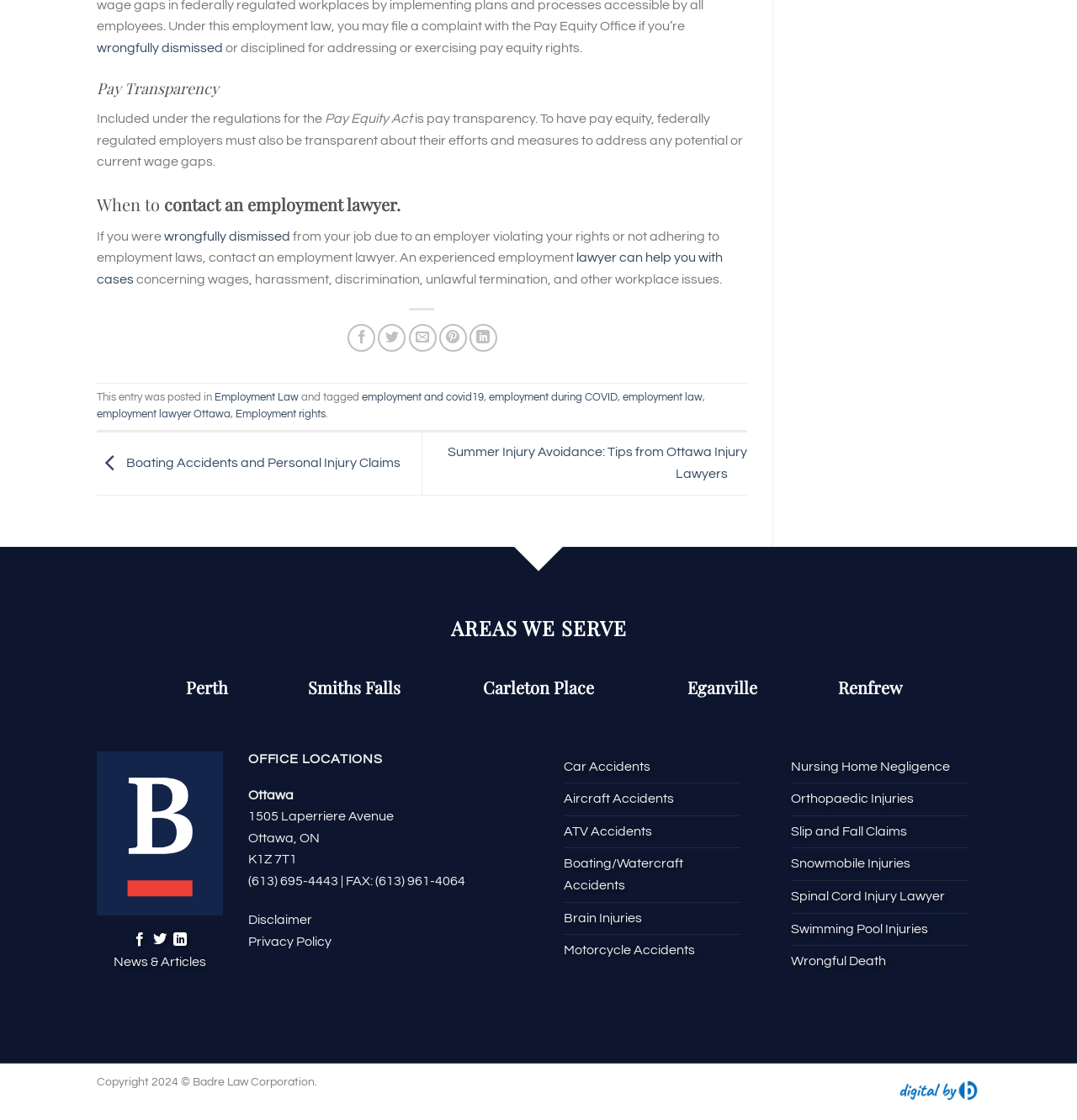Given the description of the UI element: "Brisbane Blog", predict the bounding box coordinates in the form of [left, top, right, bottom], with each value being a float between 0 and 1.

None